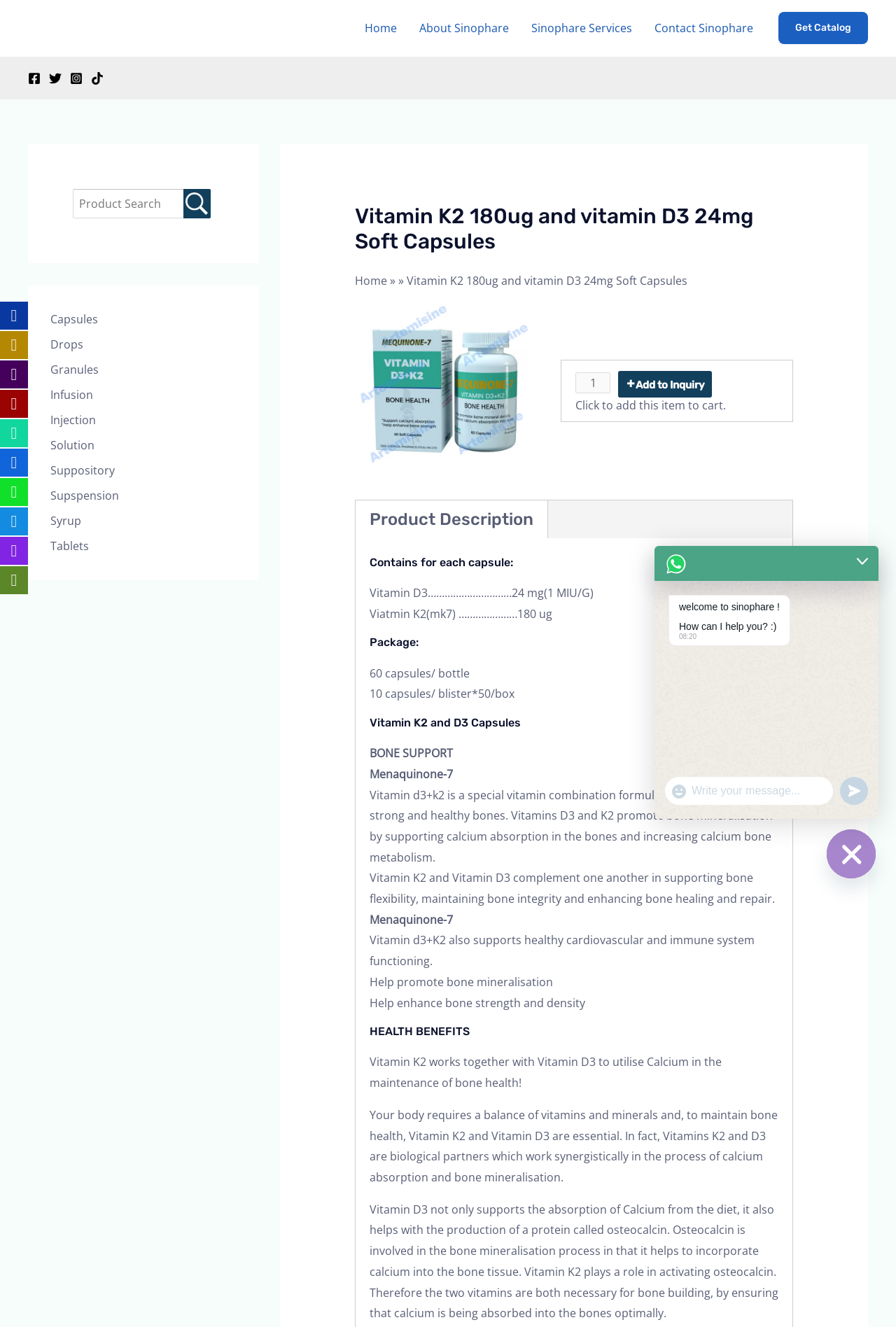What is the product name of the soft capsules?
Answer with a single word or short phrase according to what you see in the image.

Vitamin K2 and D3 Capsules